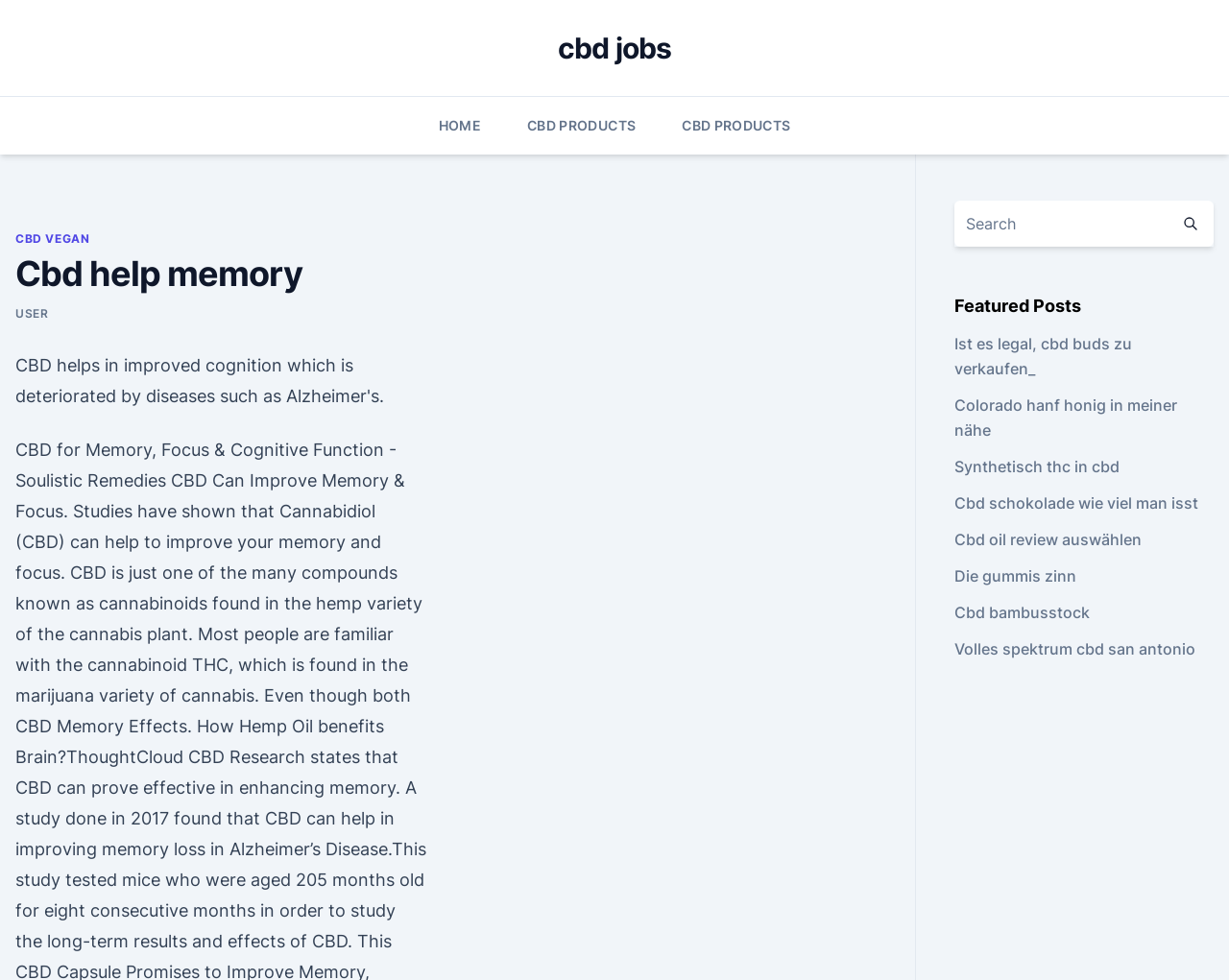Identify the bounding box for the described UI element: "Support".

None